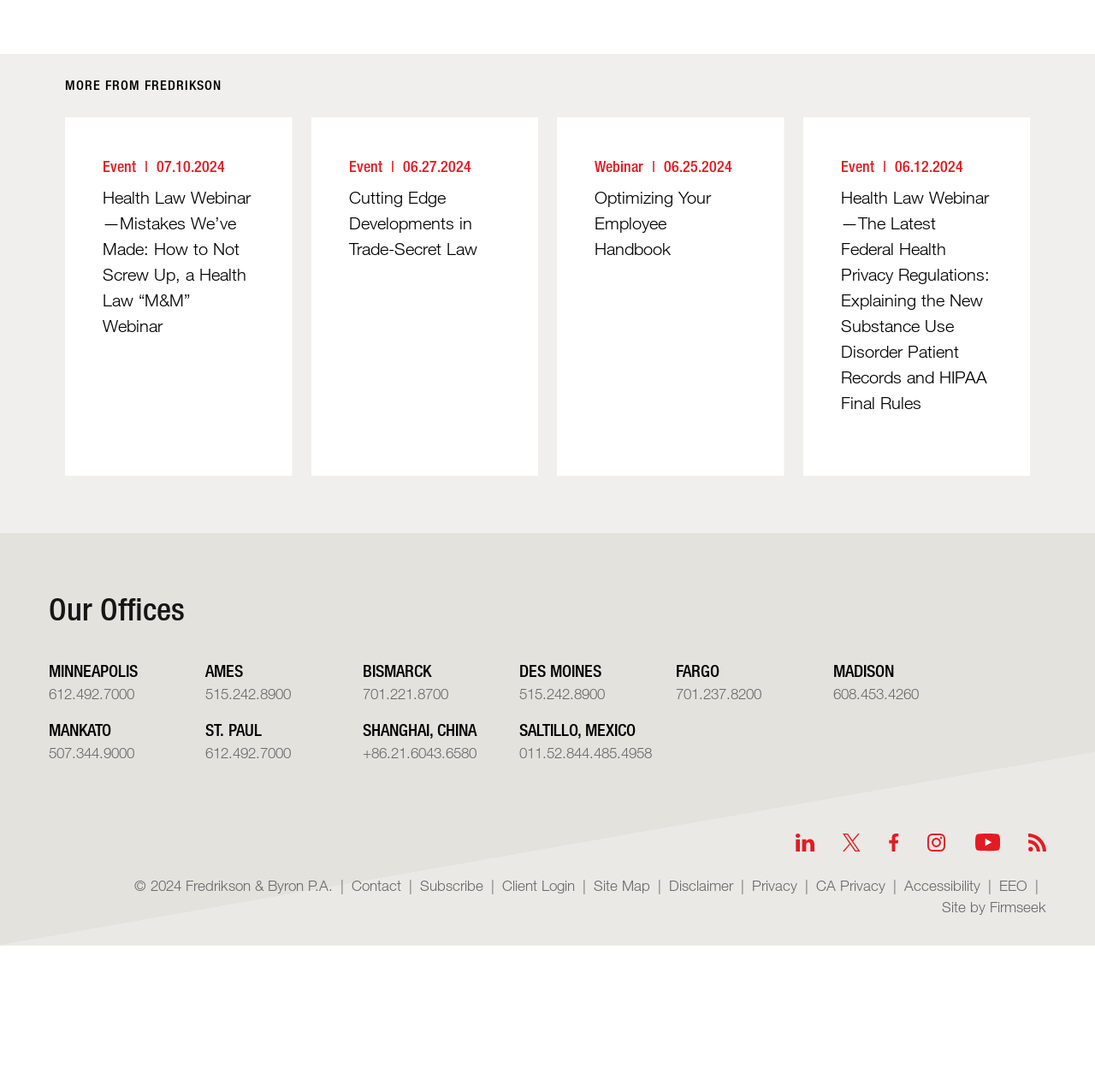Find the bounding box coordinates for the HTML element described in this sentence: "Shanghai, China". Provide the coordinates as four float numbers between 0 and 1, in the format [left, top, right, bottom].

[0.331, 0.659, 0.435, 0.677]